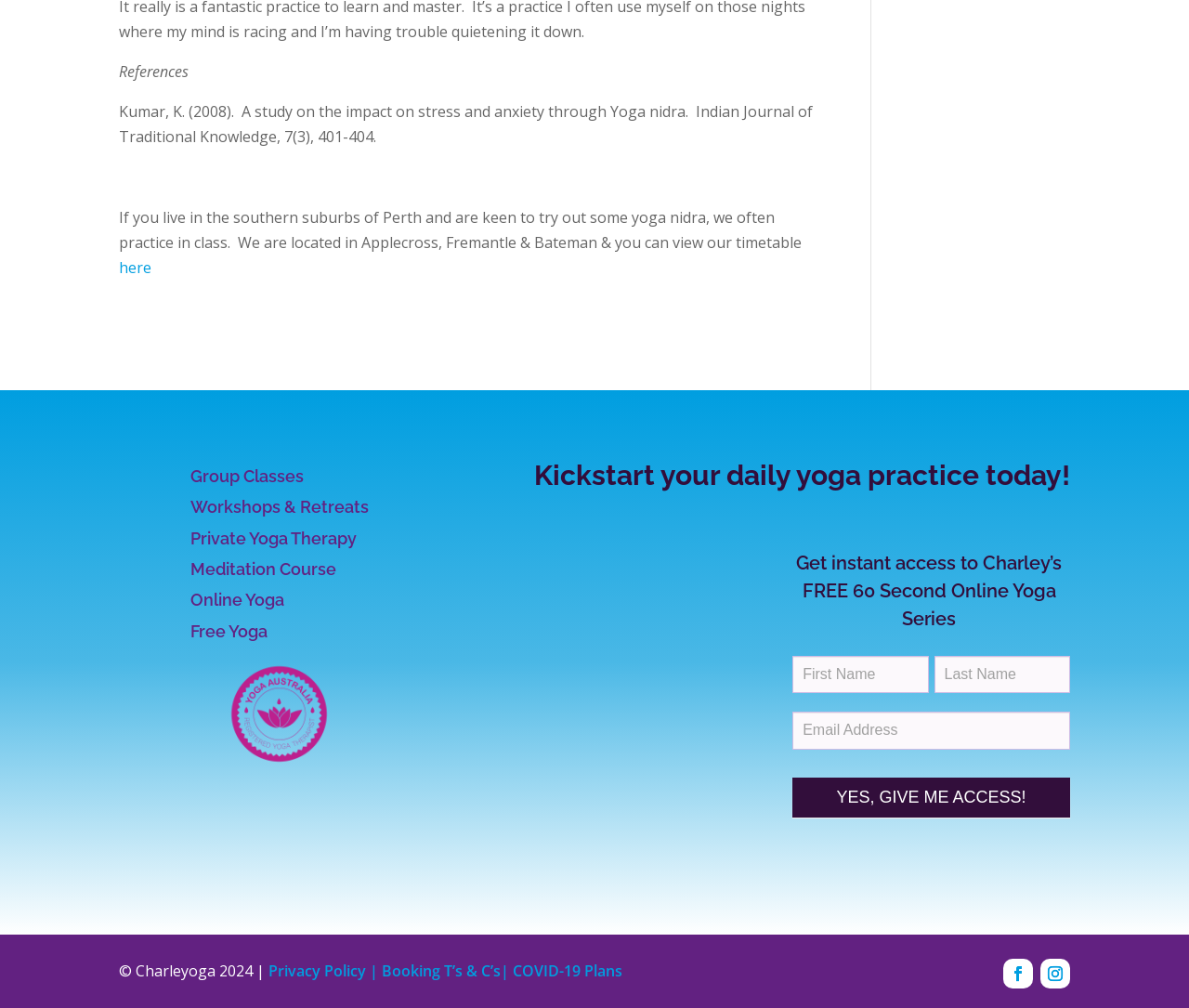How many input fields are required to access the free yoga series?
Answer the question with as much detail as possible.

The form to access the free yoga series has three required input fields, namely, three textboxes, which suggests that three input fields are required to access the free yoga series.